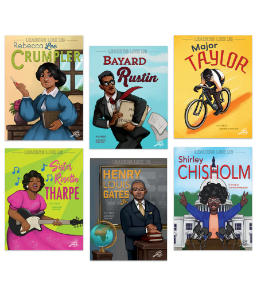What is Sister Rosetta Tharpe showcasing?
Relying on the image, give a concise answer in one word or a brief phrase.

Her musical influence